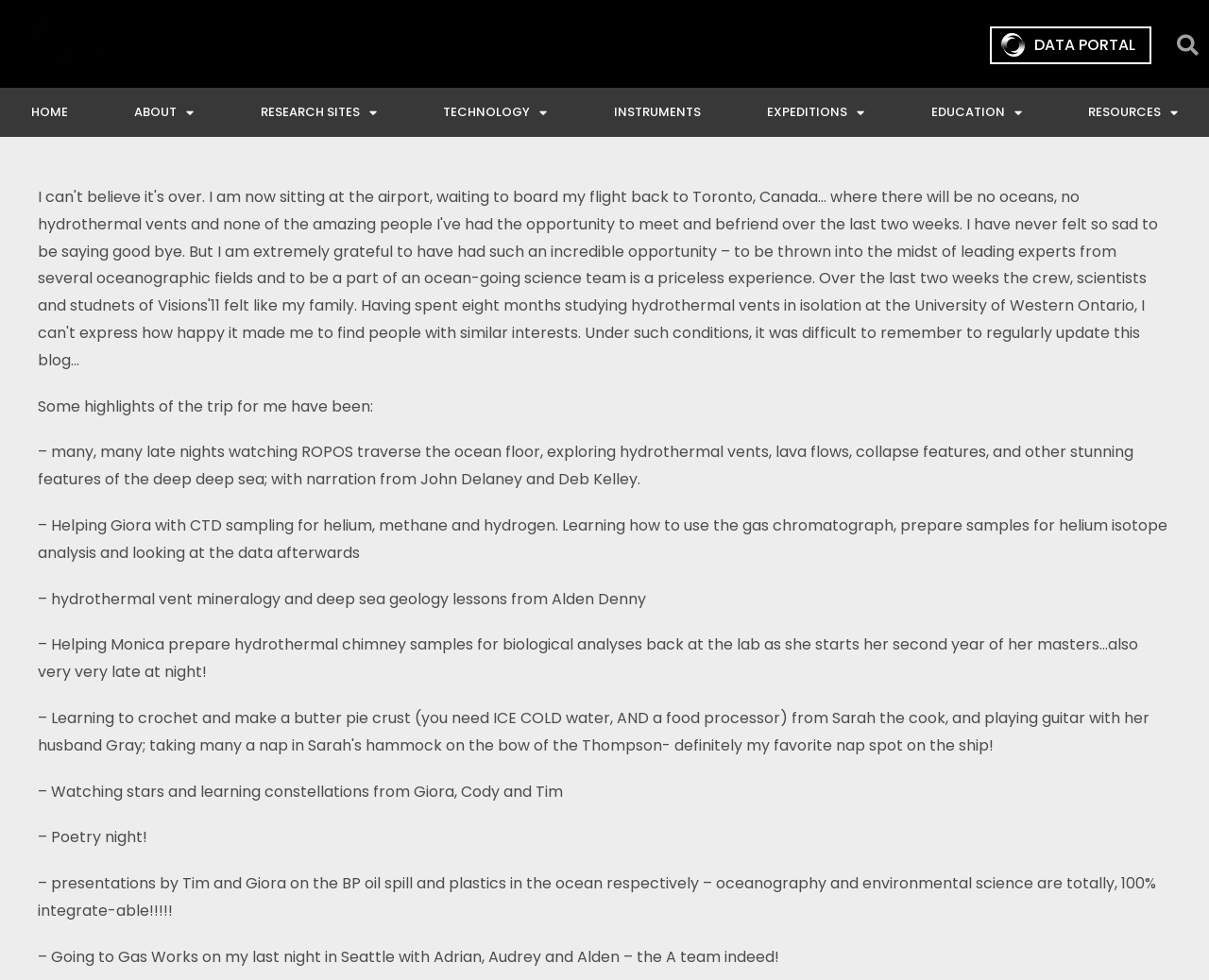Determine the bounding box coordinates for the element that should be clicked to follow this instruction: "View the INSTRUMENTS page". The coordinates should be given as four float numbers between 0 and 1, in the format [left, top, right, bottom].

[0.482, 0.09, 0.605, 0.14]